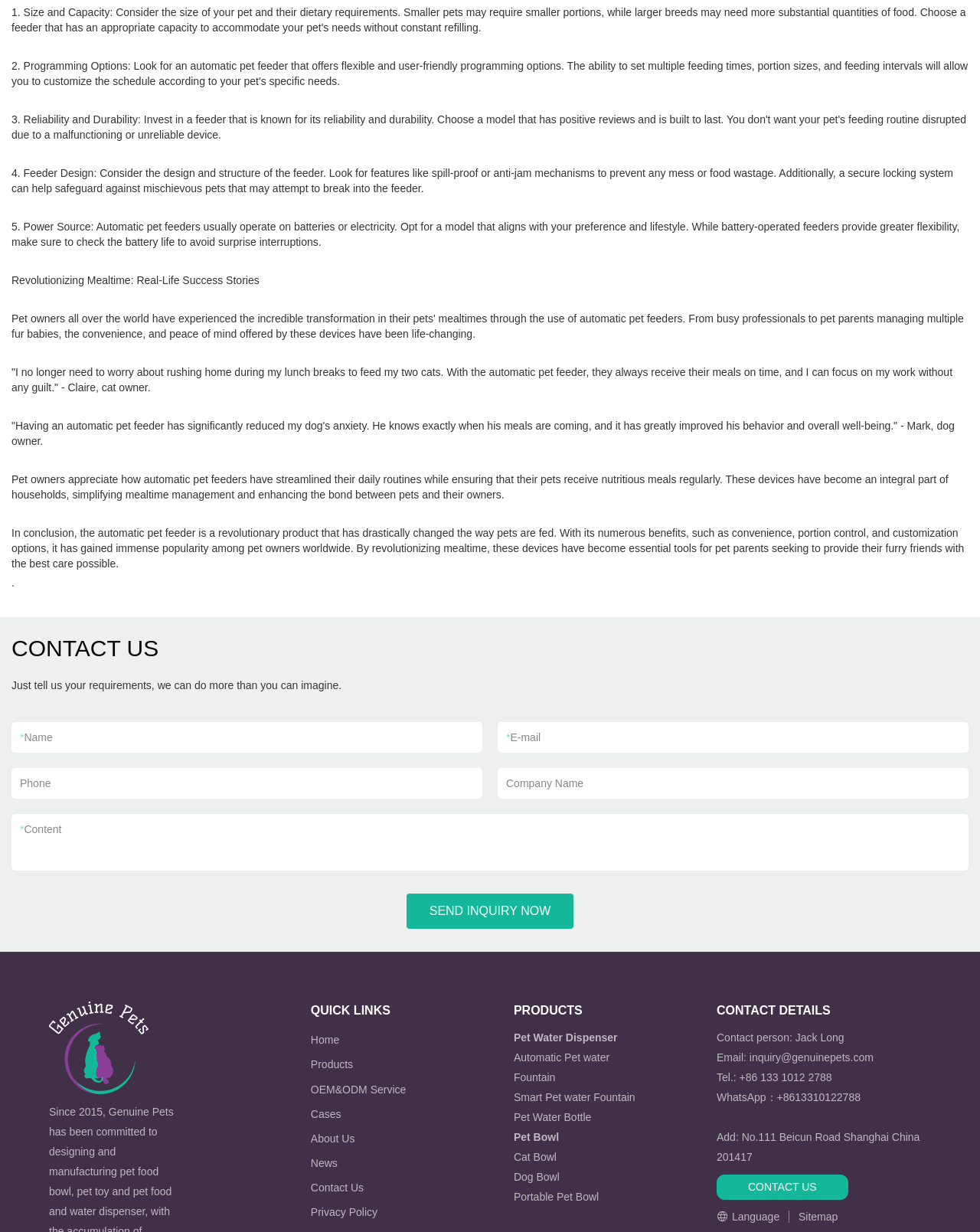Identify the bounding box coordinates of the area that should be clicked in order to complete the given instruction: "click the Home link". The bounding box coordinates should be four float numbers between 0 and 1, i.e., [left, top, right, bottom].

[0.317, 0.839, 0.346, 0.849]